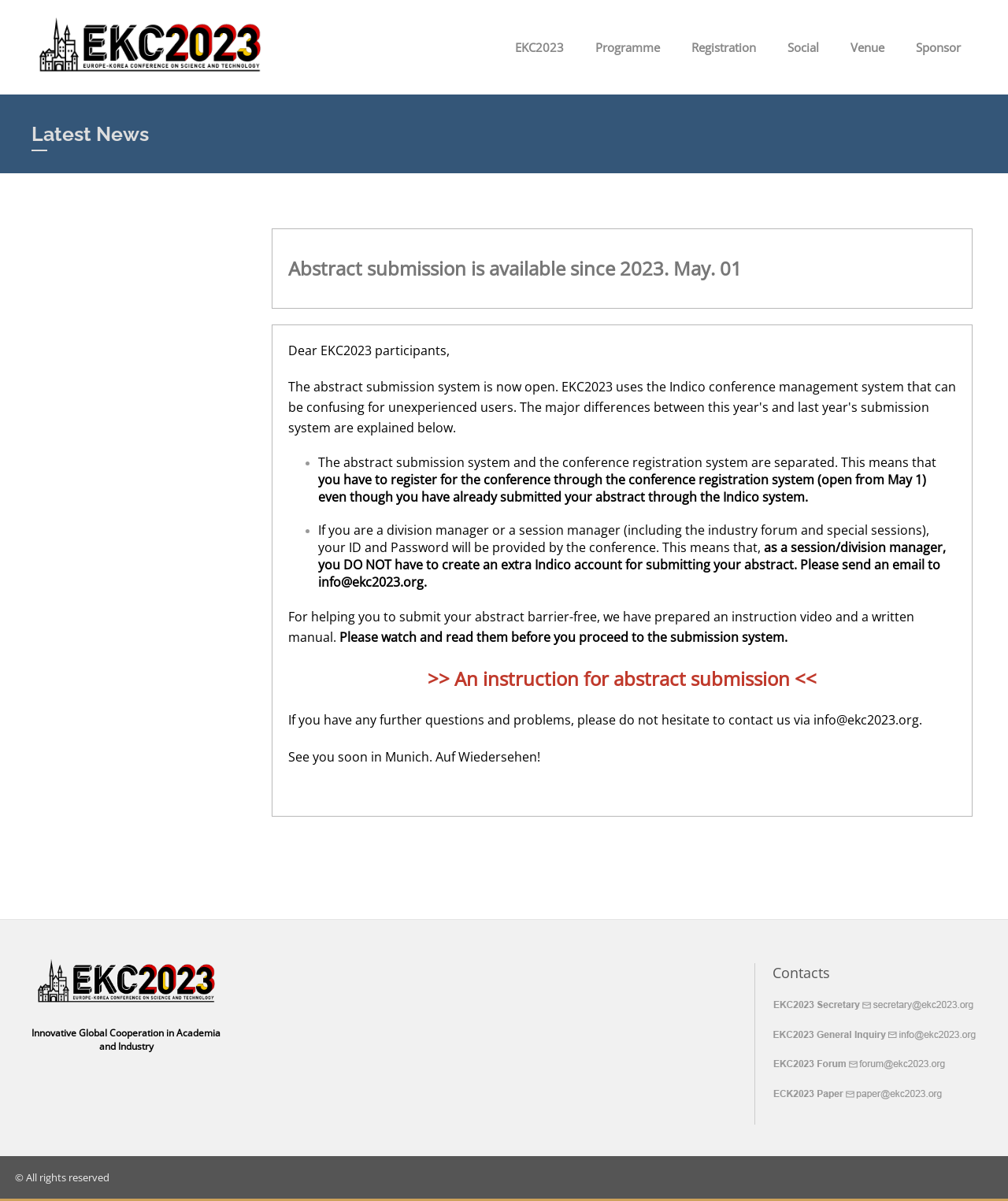Determine the bounding box coordinates of the clickable element necessary to fulfill the instruction: "Add to cart". Provide the coordinates as four float numbers within the 0 to 1 range, i.e., [left, top, right, bottom].

None